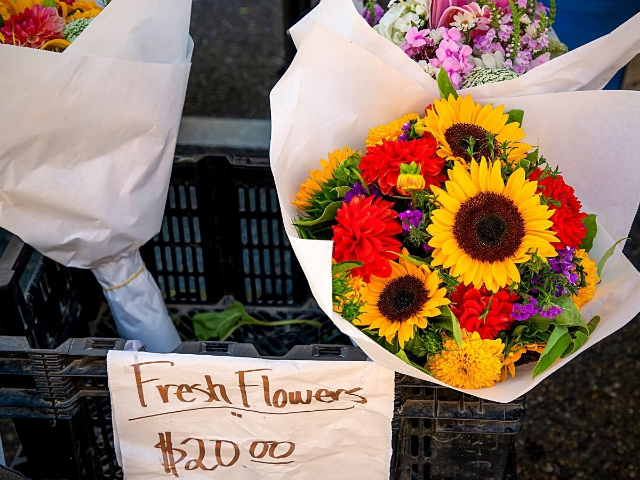Answer succinctly with a single word or phrase:
What is the main type of flower in the bouquet?

Sunflowers